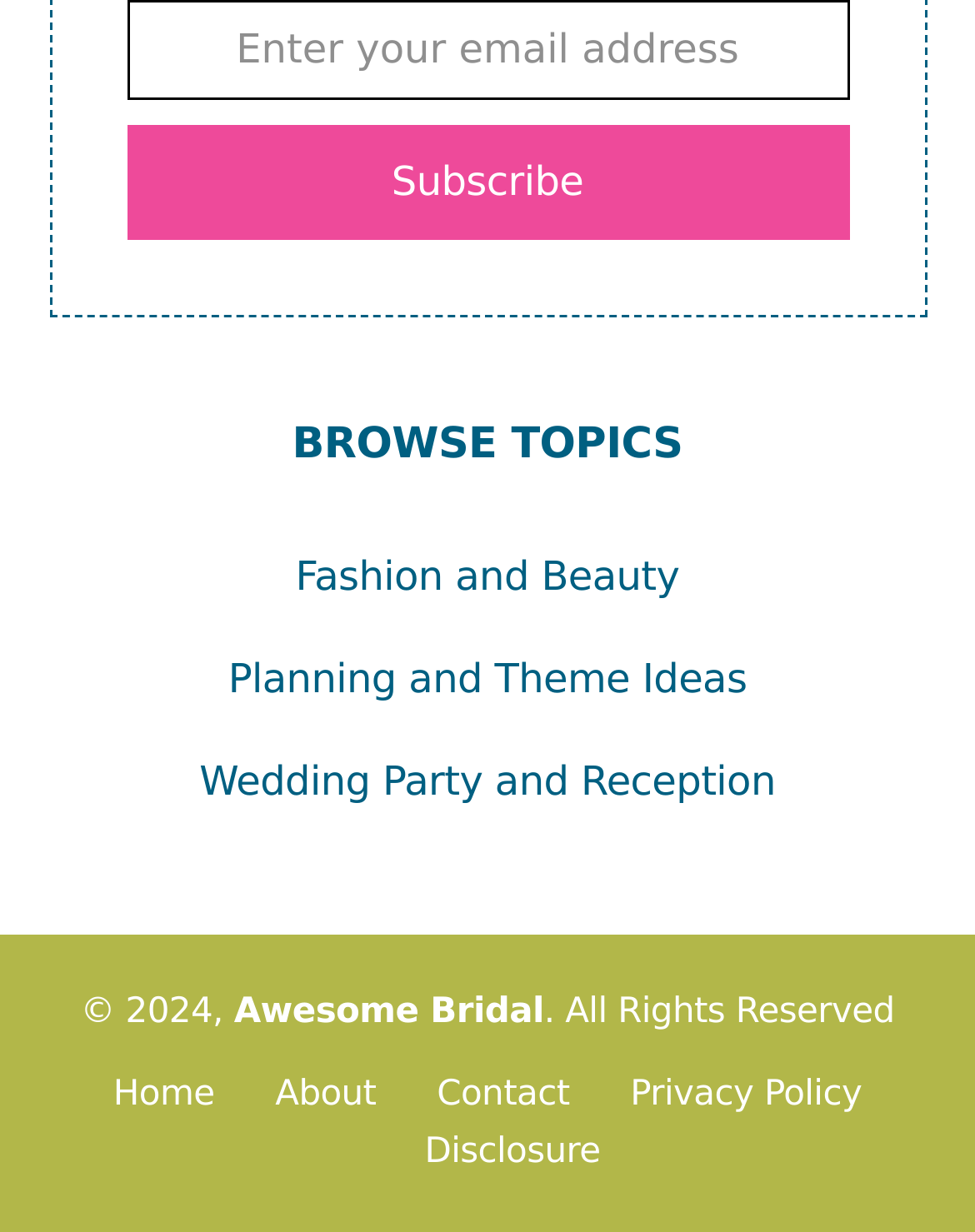Please identify the bounding box coordinates of the element on the webpage that should be clicked to follow this instruction: "Browse Fashion and Beauty topics". The bounding box coordinates should be given as four float numbers between 0 and 1, formatted as [left, top, right, bottom].

[0.303, 0.449, 0.697, 0.488]